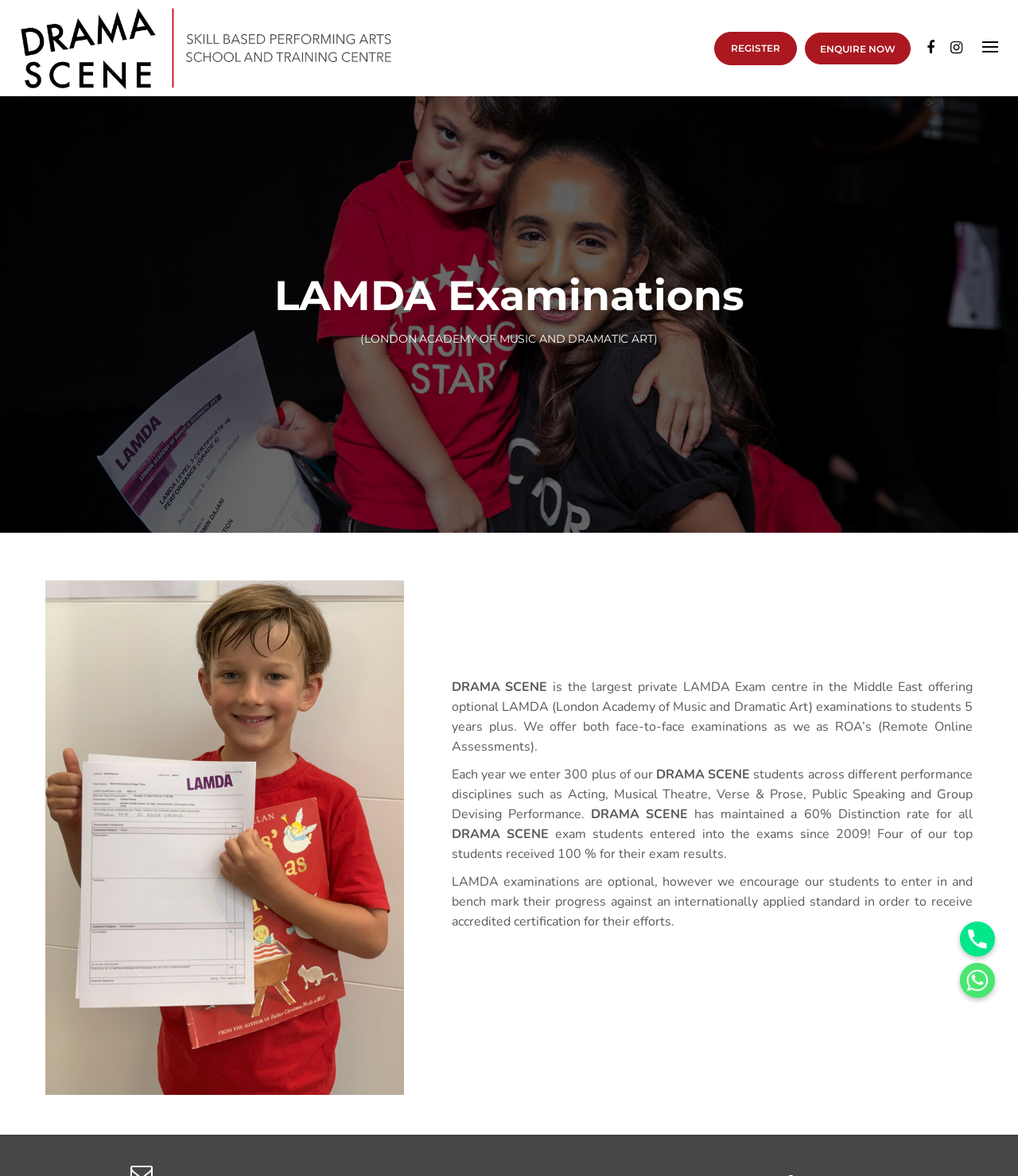How many links are available in the site navigation?
Based on the image, respond with a single word or phrase.

6